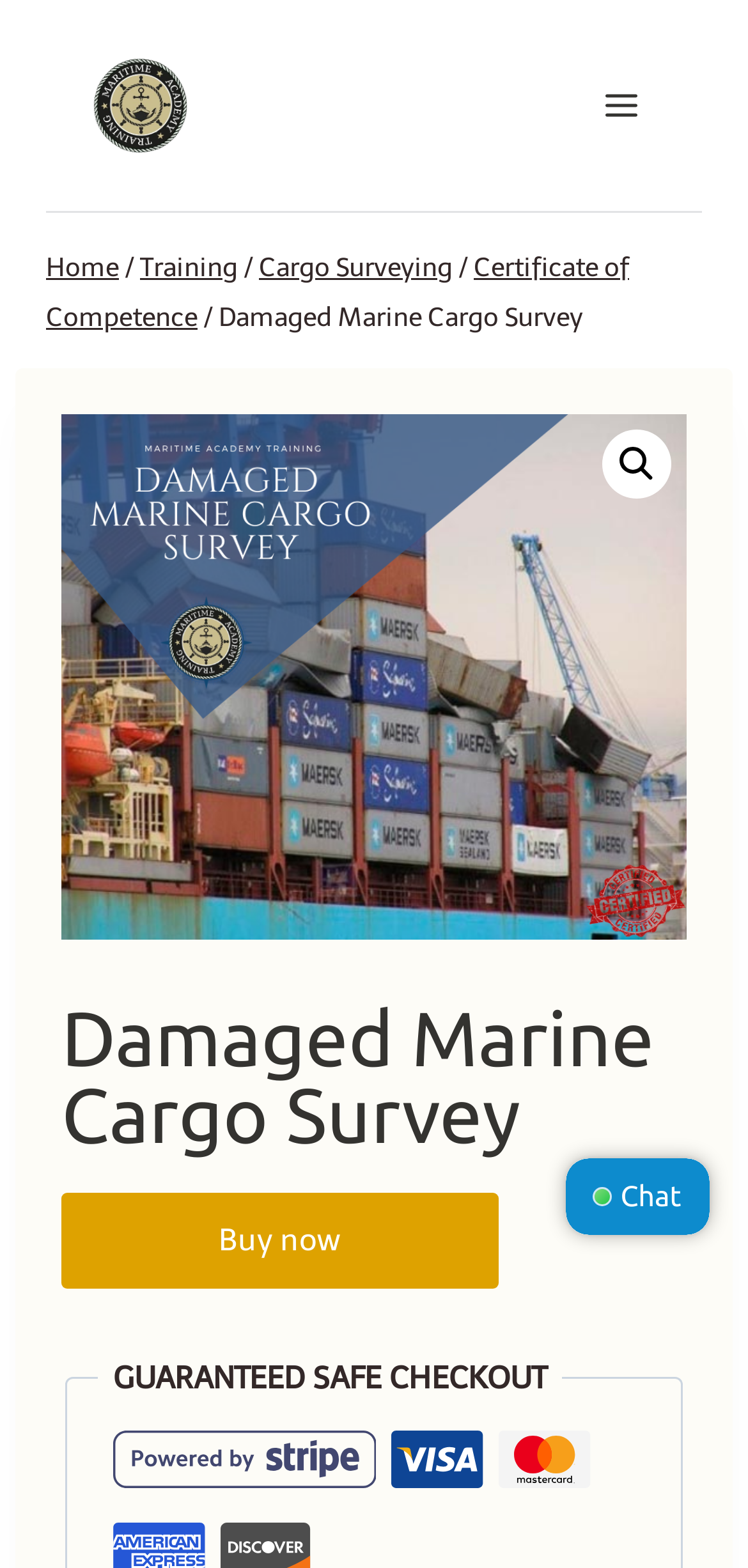Answer the question briefly using a single word or phrase: 
How many navigation links are in the breadcrumbs?

5